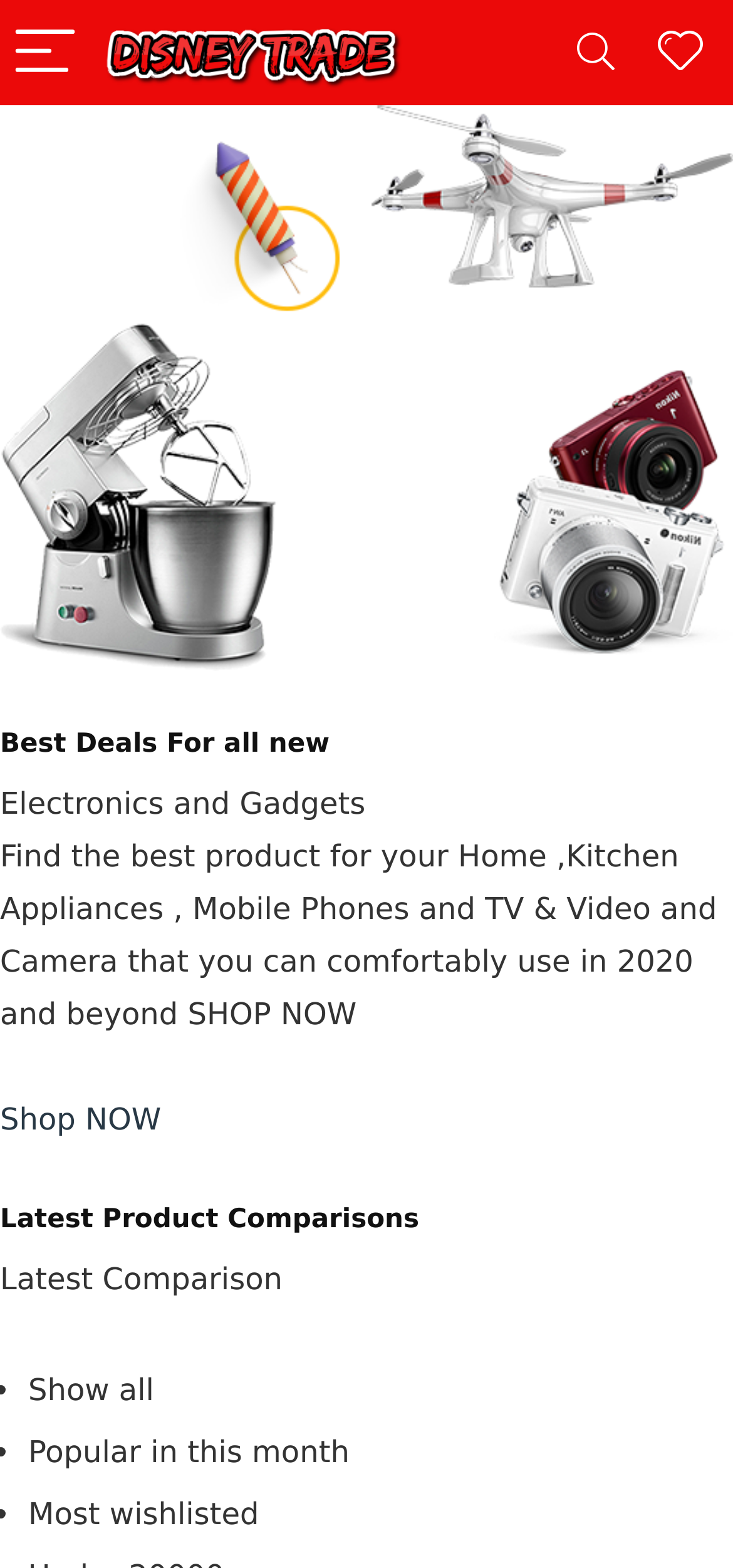Please give a succinct answer using a single word or phrase:
What is the purpose of the 'Show all' button?

To show all product comparisons